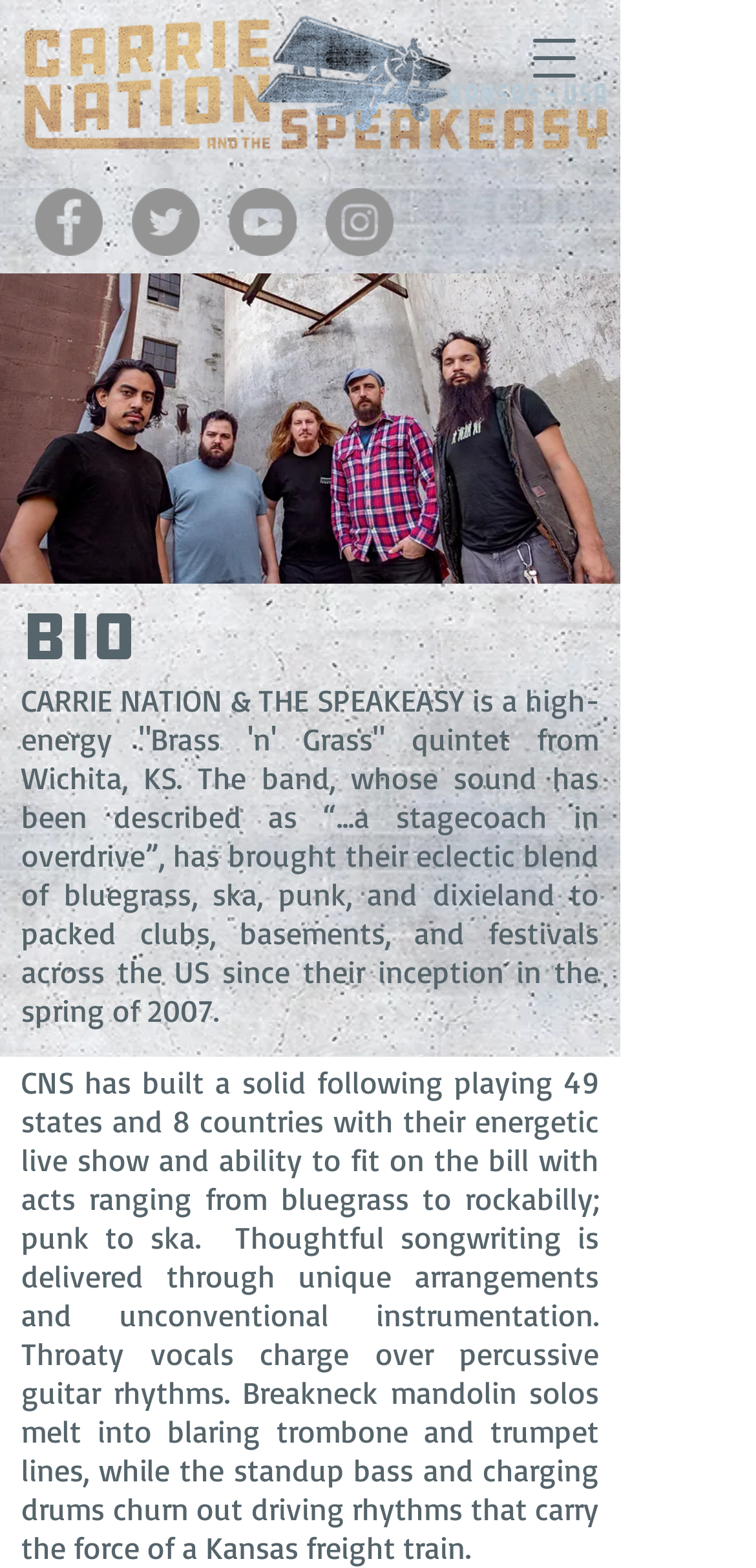Utilize the details in the image to give a detailed response to the question: What is the instrument used for percussive rhythms?

I found the answer by reading the static text element that describes the band's music as 'throaty vocals charge over percussive guitar rhythms'.